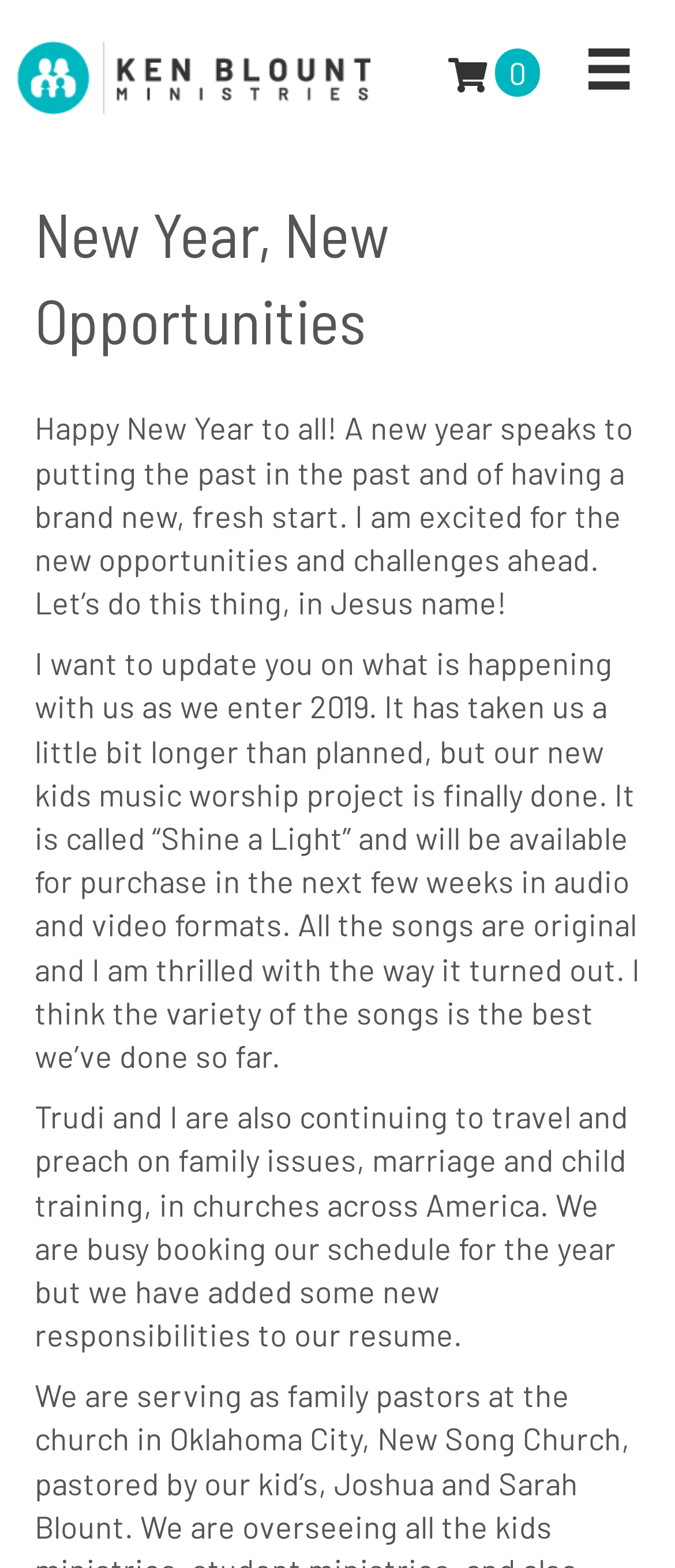Locate the primary headline on the webpage and provide its text.

New Year, New Opportunities